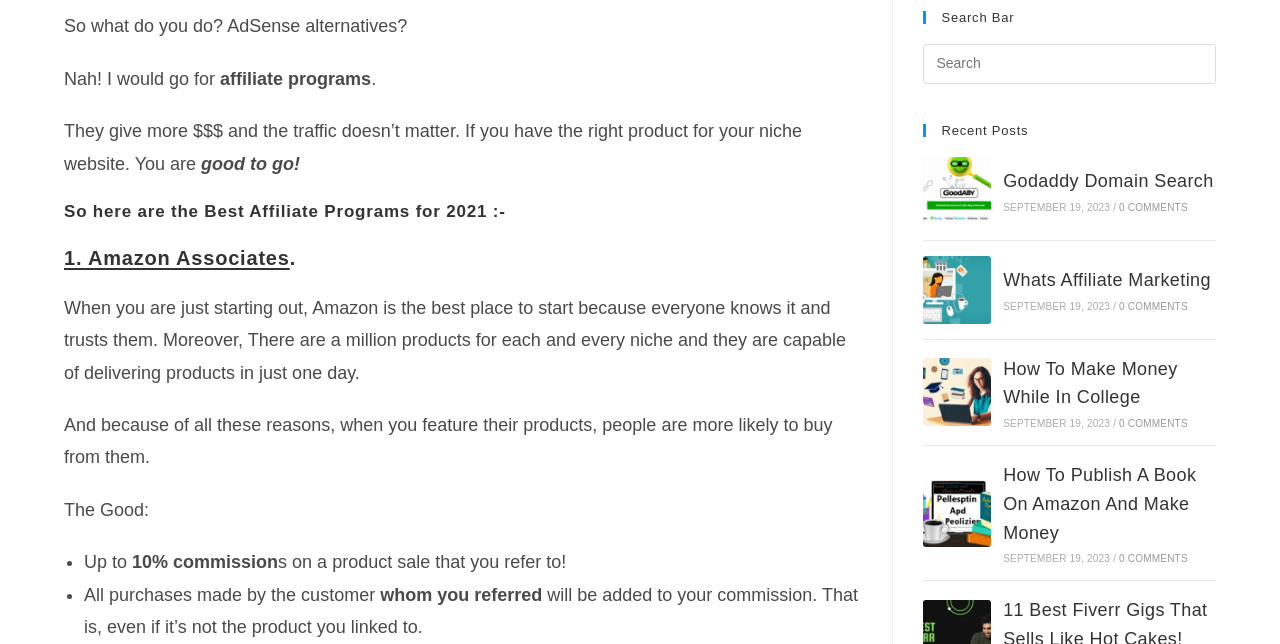Give the bounding box coordinates for this UI element: "aria-label="Insert search query" name="s" placeholder="Search"". The coordinates should be four float numbers between 0 and 1, arranged as [left, top, right, bottom].

[0.721, 0.068, 0.95, 0.13]